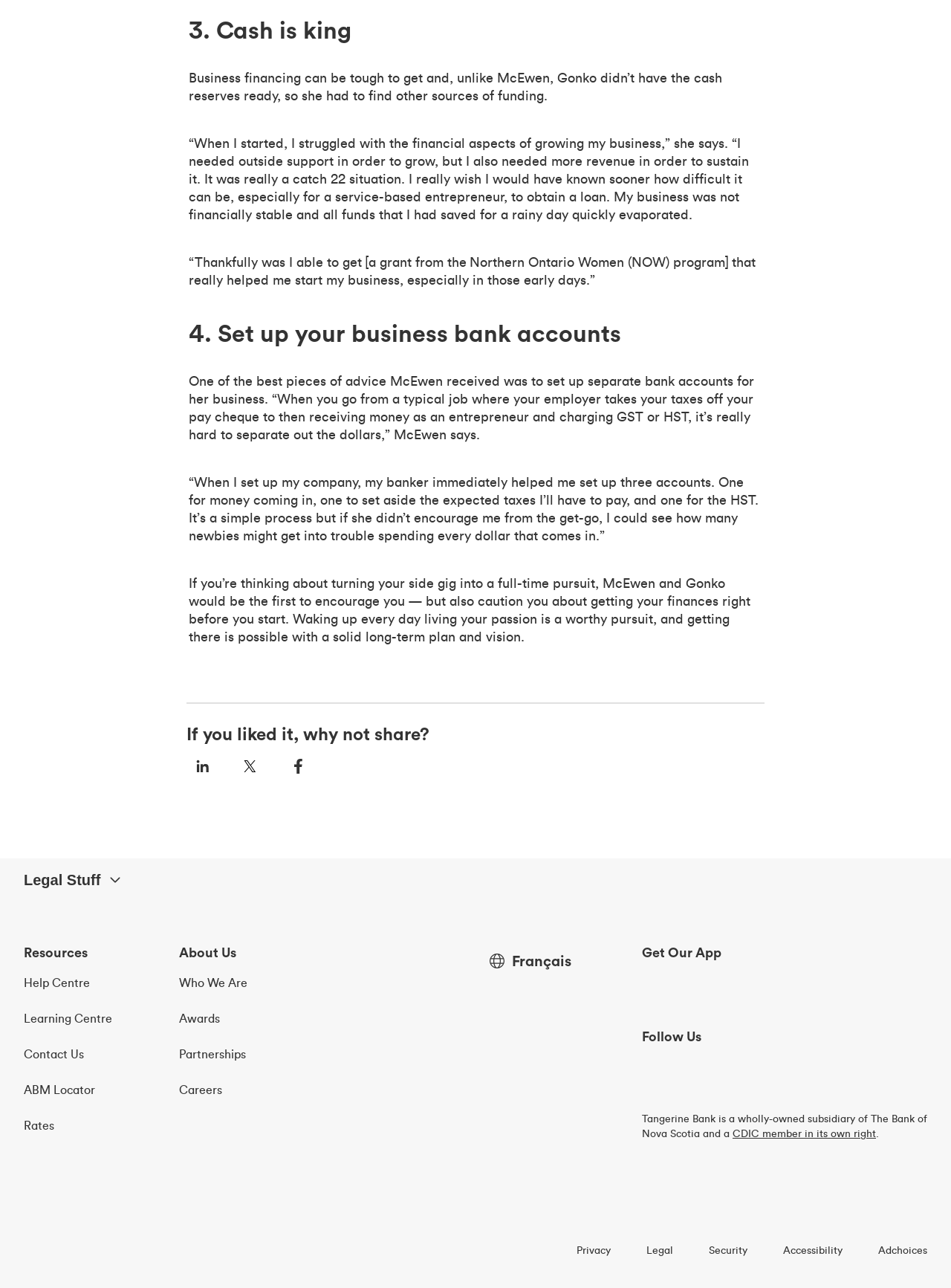Please analyze the image and give a detailed answer to the question:
How many bank accounts did McEwen's banker suggest setting up?

I read the article and found the suggestion by McEwen's banker to set up three separate bank accounts: one for money coming in, one to set aside the expected taxes, and one for the HST.